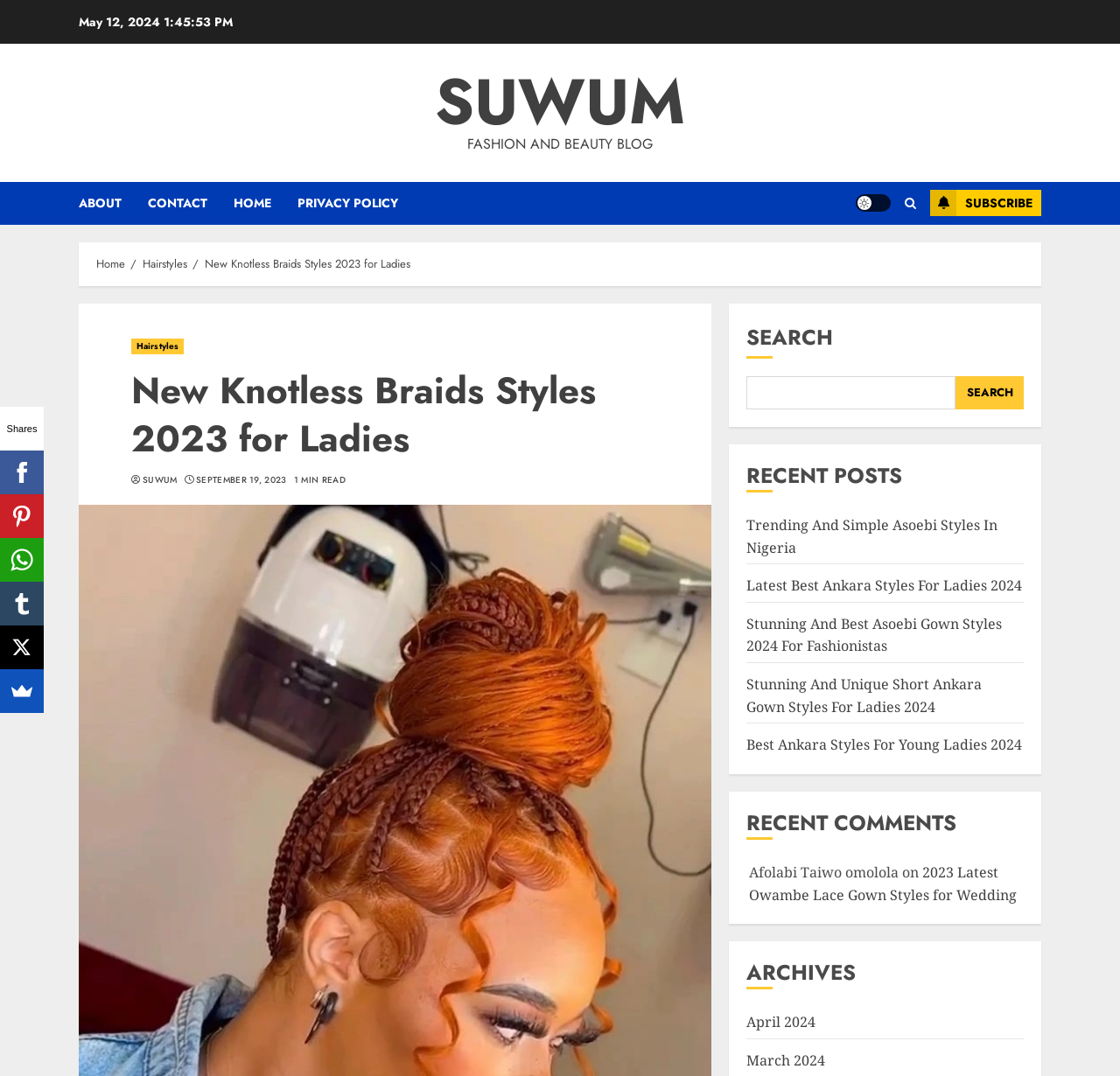Please determine the bounding box coordinates for the element that should be clicked to follow these instructions: "Check the model license".

None